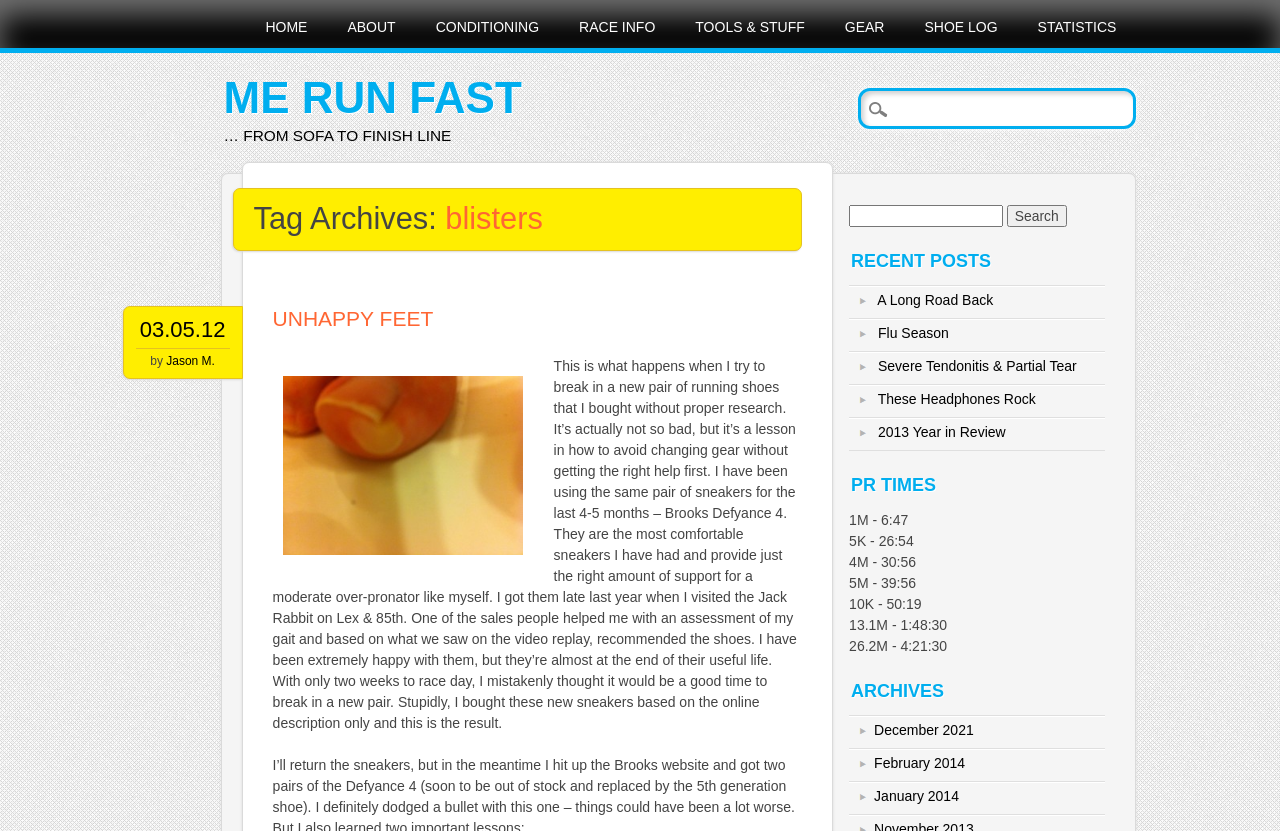Please identify the bounding box coordinates of the clickable area that will fulfill the following instruction: "Go to HOME page". The coordinates should be in the format of four float numbers between 0 and 1, i.e., [left, top, right, bottom].

[0.192, 0.008, 0.256, 0.058]